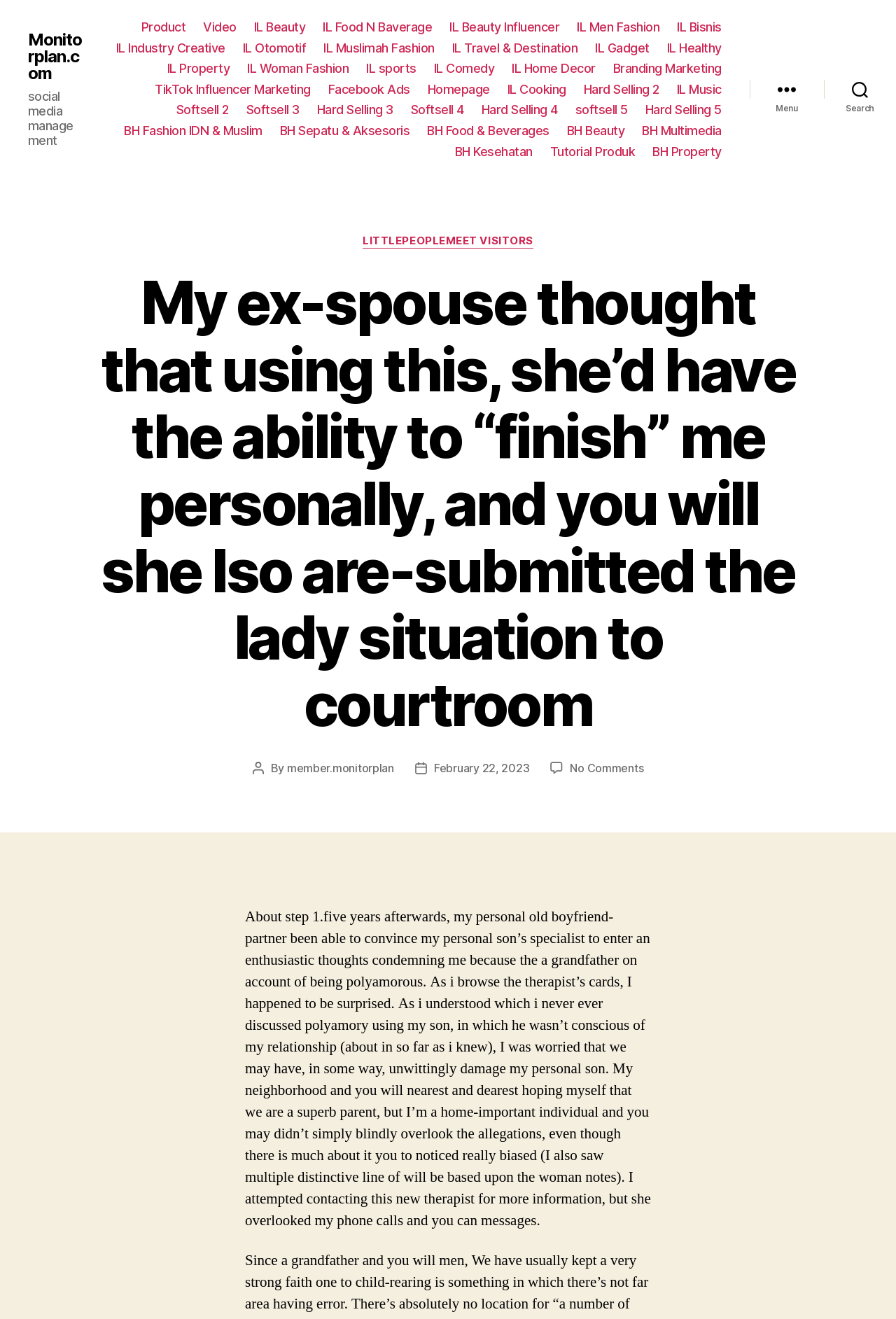Extract the heading text from the webpage.

My ex-spouse thought that using this, she’d have the ability to “finish” me personally, and you will she lso are-submitted the lady situation to courtroom